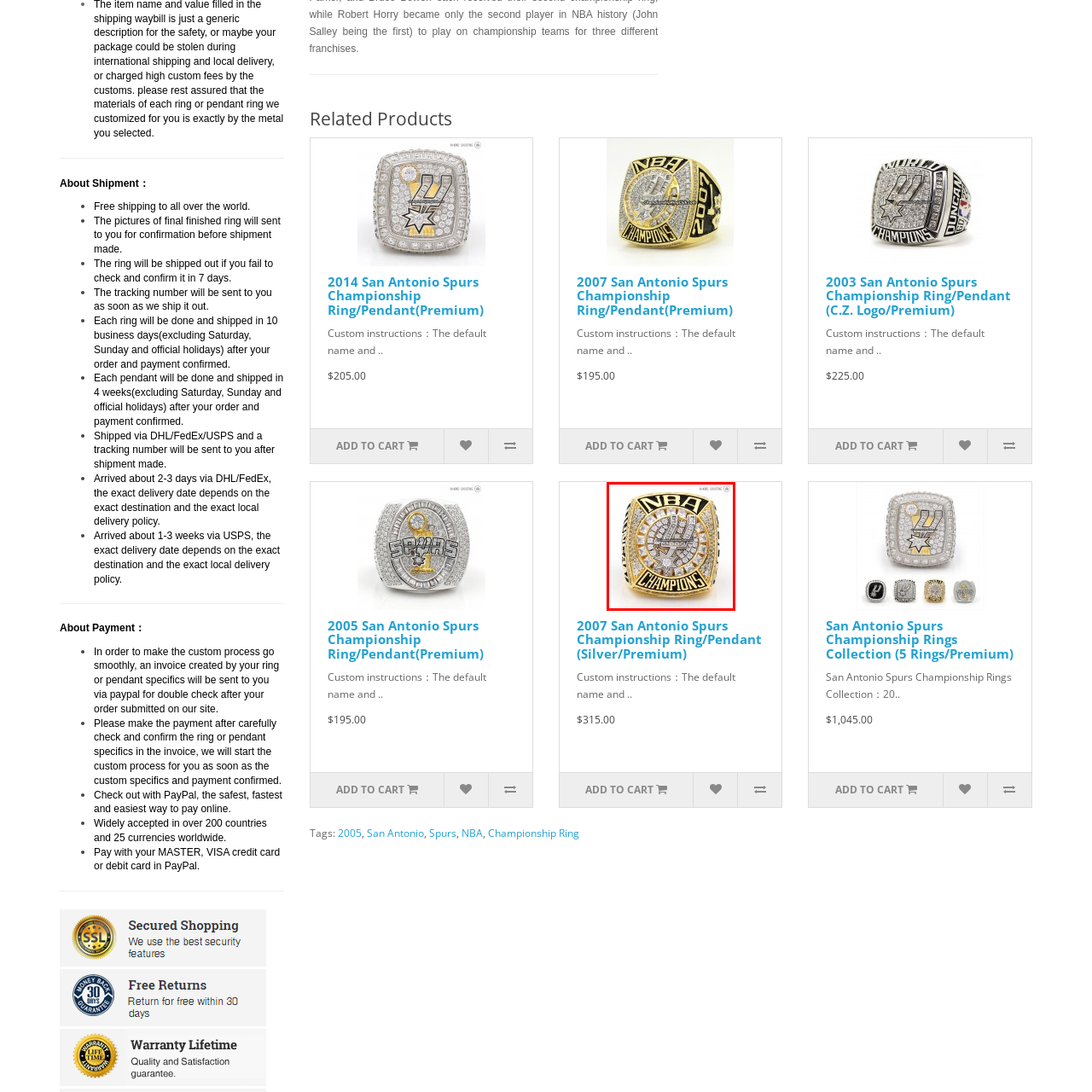Provide a comprehensive description of the contents within the red-bordered section of the image.

This image showcases a stunning NBA Championship ring, symbolizing triumph and excellence in basketball. The ring features a brilliant gold finish, elegantly adorned with dazzling diamonds that form the iconic logo of the San Antonio Spurs at its center. The inscription "NBA CHAMPIONS" is prominently displayed, reflecting the honor and achievement that comes with winning the championship. Its intricate design and luxurious materials make this ring not only a piece of jewelry but also a treasured keepsake representing a significant moment in sports history. Ideal for fans and collectors alike, this ring embodies the spirit of victory and pride associated with the Spurs' legacy.